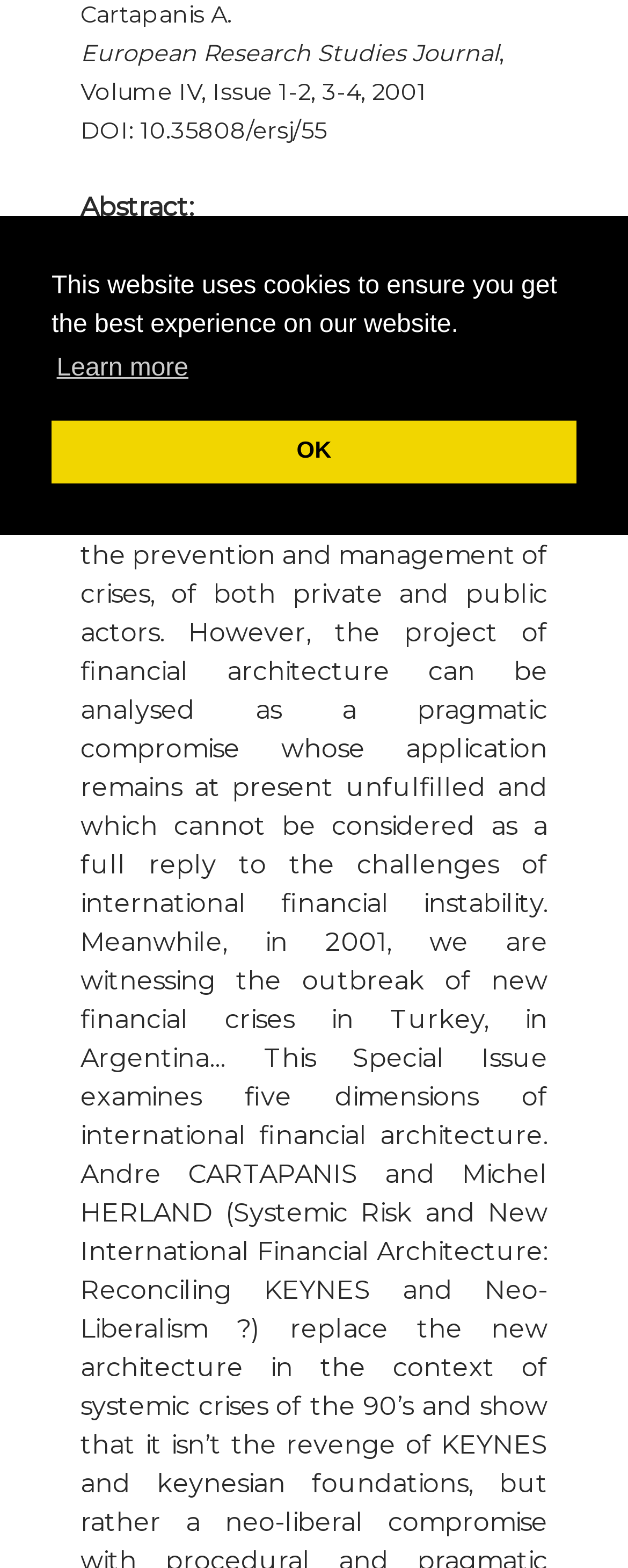Refer to the element description Learn more and identify the corresponding bounding box in the screenshot. Format the coordinates as (top-left x, top-left y, bottom-right x, bottom-right y) with values in the range of 0 to 1.

[0.082, 0.22, 0.308, 0.251]